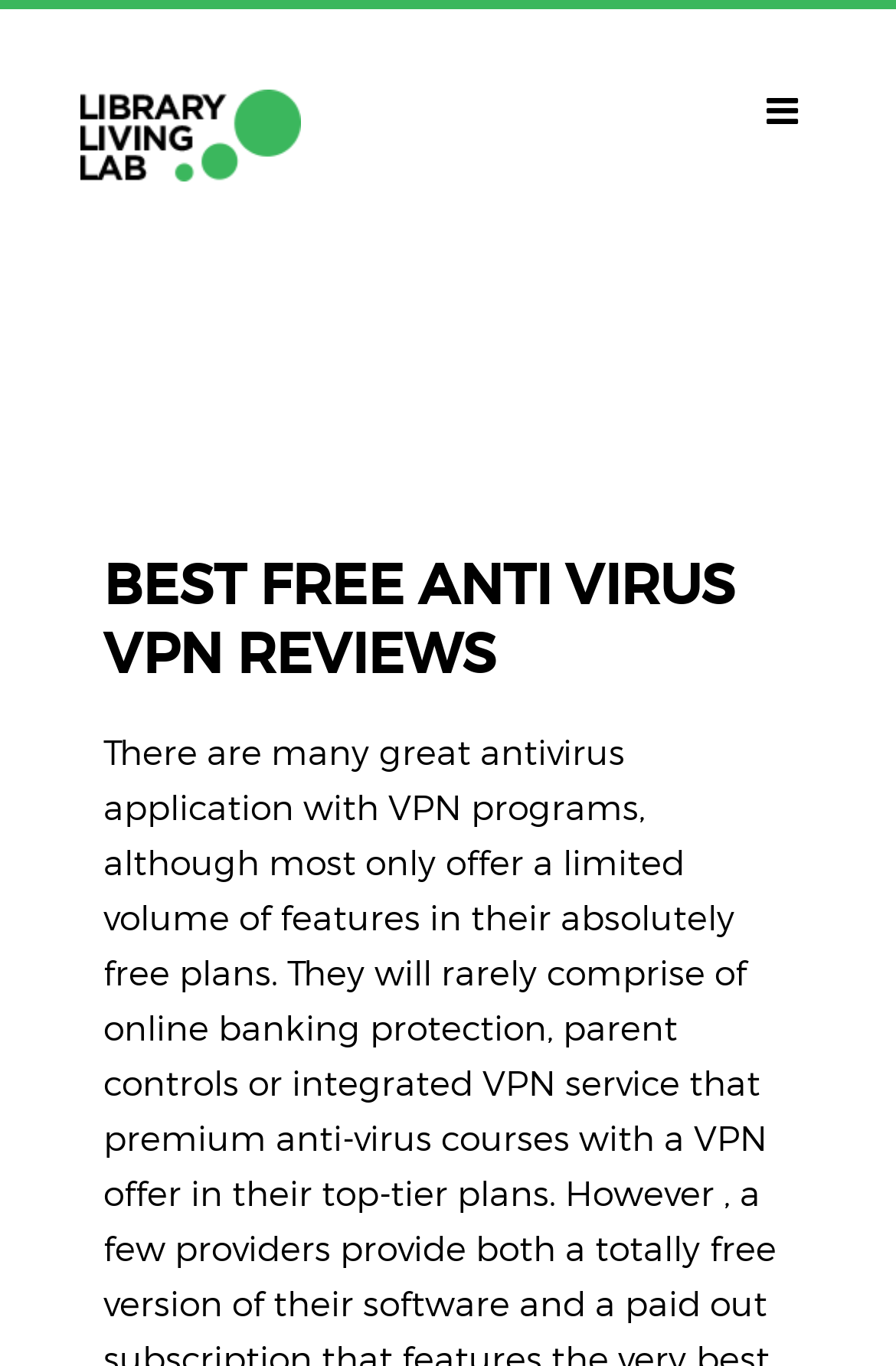Provide a thorough summary of the webpage.

The webpage appears to be a review or informational page about free anti-virus VPNs, with a focus on the "Library Living Lab". At the top-left corner, there is a link to "Volpelleres" accompanied by an image with the same name. 

Below the "Volpelleres" link, there are four links arranged horizontally, taking up most of the width of the page. These links are labeled "QUÈ ÉS? Library Living Lab", "QUÈ FEM? Línies De Treball", "QUÈ NECESSITES? Contacte", and "CALENDARI". 

To the right of these links, there is a button with an icon represented by the Unicode character "\uf0c9". 

Further down the page, there is a section with a heading "BEST FREE ANTI VIRUS VPN REVIEWS" in a prominent font size. This section appears to be the main content of the page, although the exact details are not specified. 

At the bottom-right corner, there is a link labeled "CAT", which may be a language selection option.